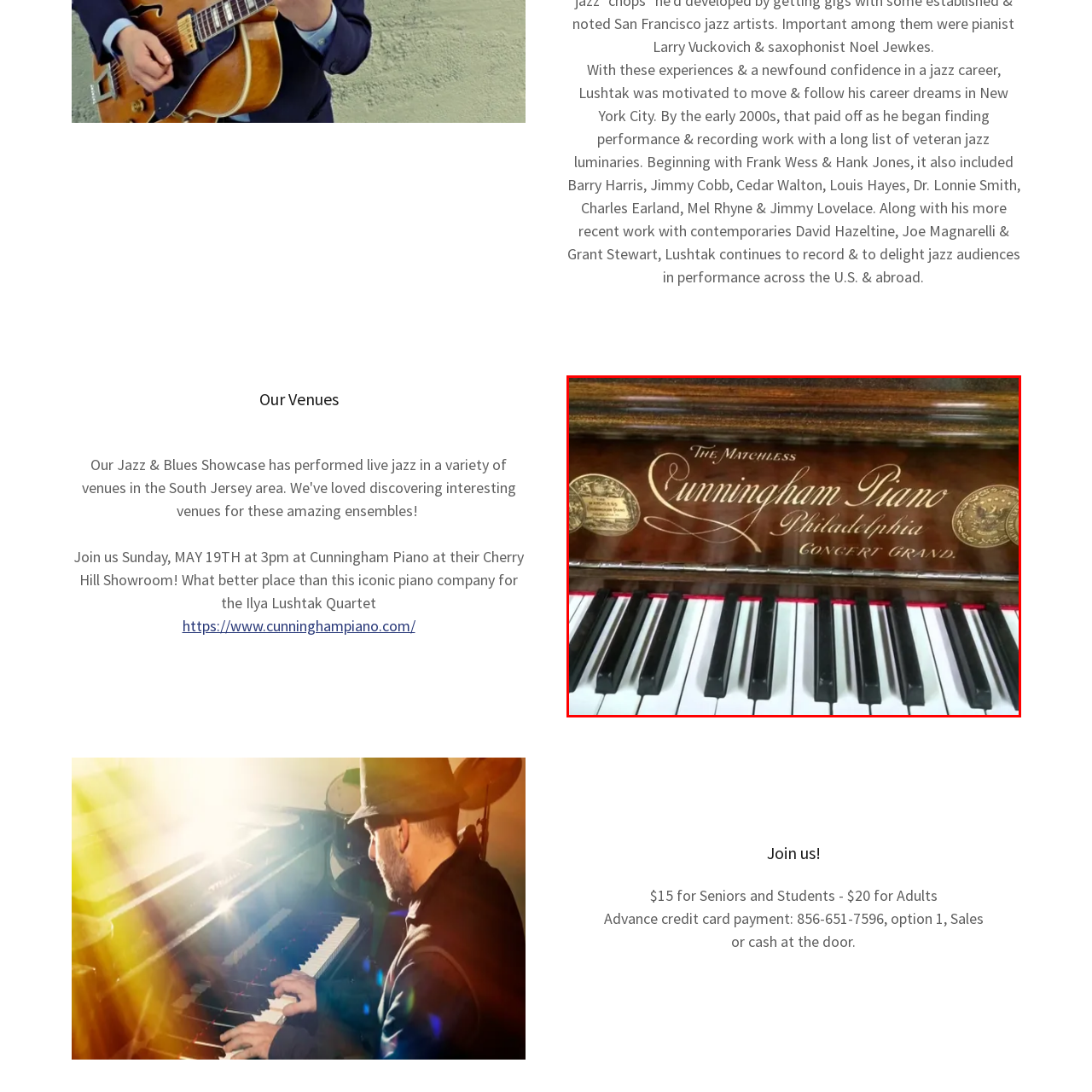Offer a detailed explanation of the scene within the red bounding box.

The image showcases the intricate craftsmanship of a Cunningham Piano, specifically a Concert Grand model. The polished wood finish gleams under the light, prominently displaying the elegant engraving that reads "The Matchless Cunningham Piano, Philadelphia, Concert Grand." This iconic piano brand is renowned for its exceptional quality and has been a favored choice among musicians for decades. The image captures a close-up of the piano’s keys, highlighting the striking contrast between the shiny black keys and the bright white ones, inviting a sense of musicality and artistry. The Cunningham Piano represents not only a musical instrument but also a rich heritage in the world of jazz and live performance.